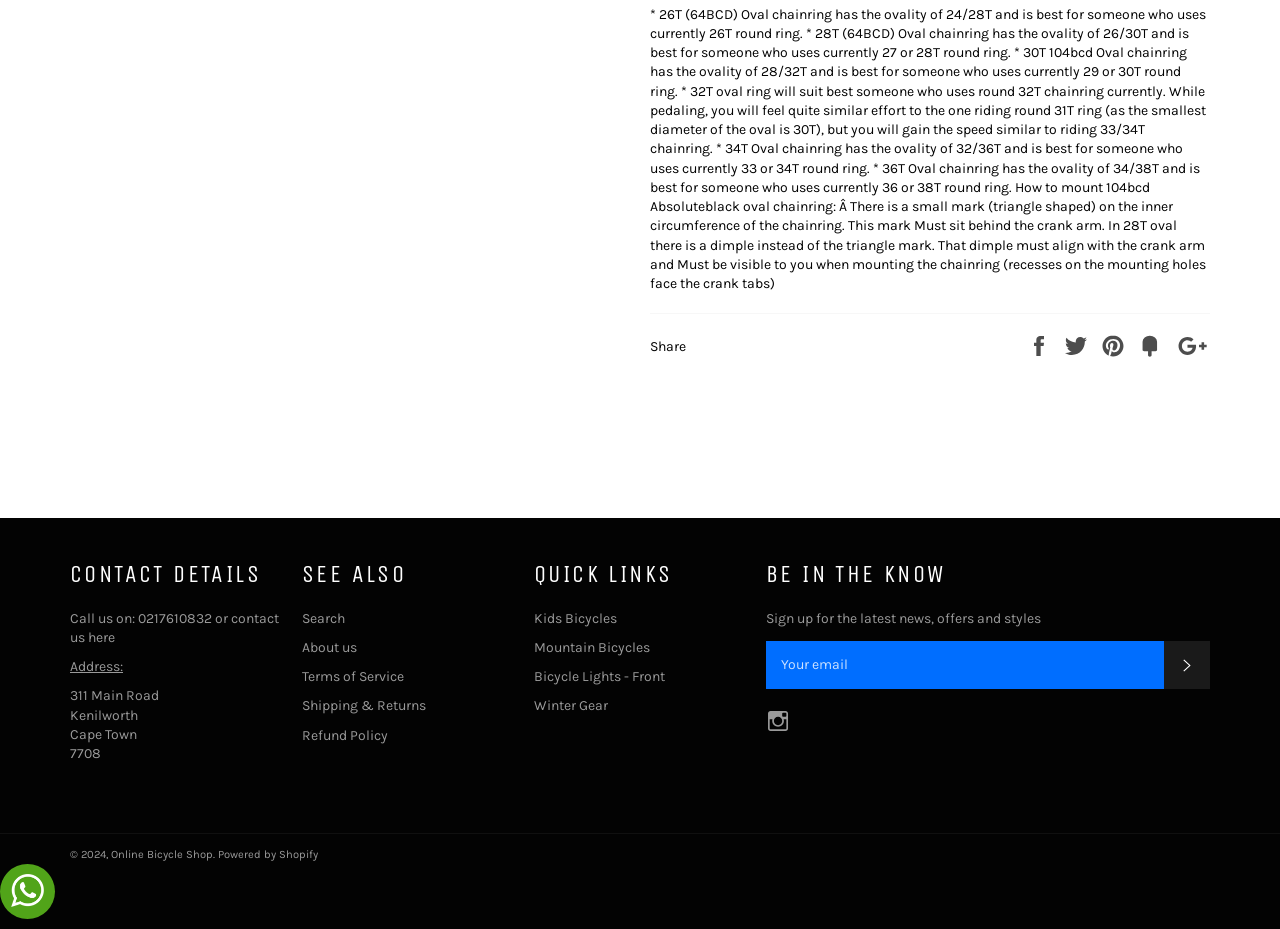Given the description Pin it, predict the bounding box coordinates of the UI element. Ensure the coordinates are in the format (top-left x, top-left y, bottom-right x, bottom-right y) and all values are between 0 and 1.

[0.86, 0.362, 0.881, 0.381]